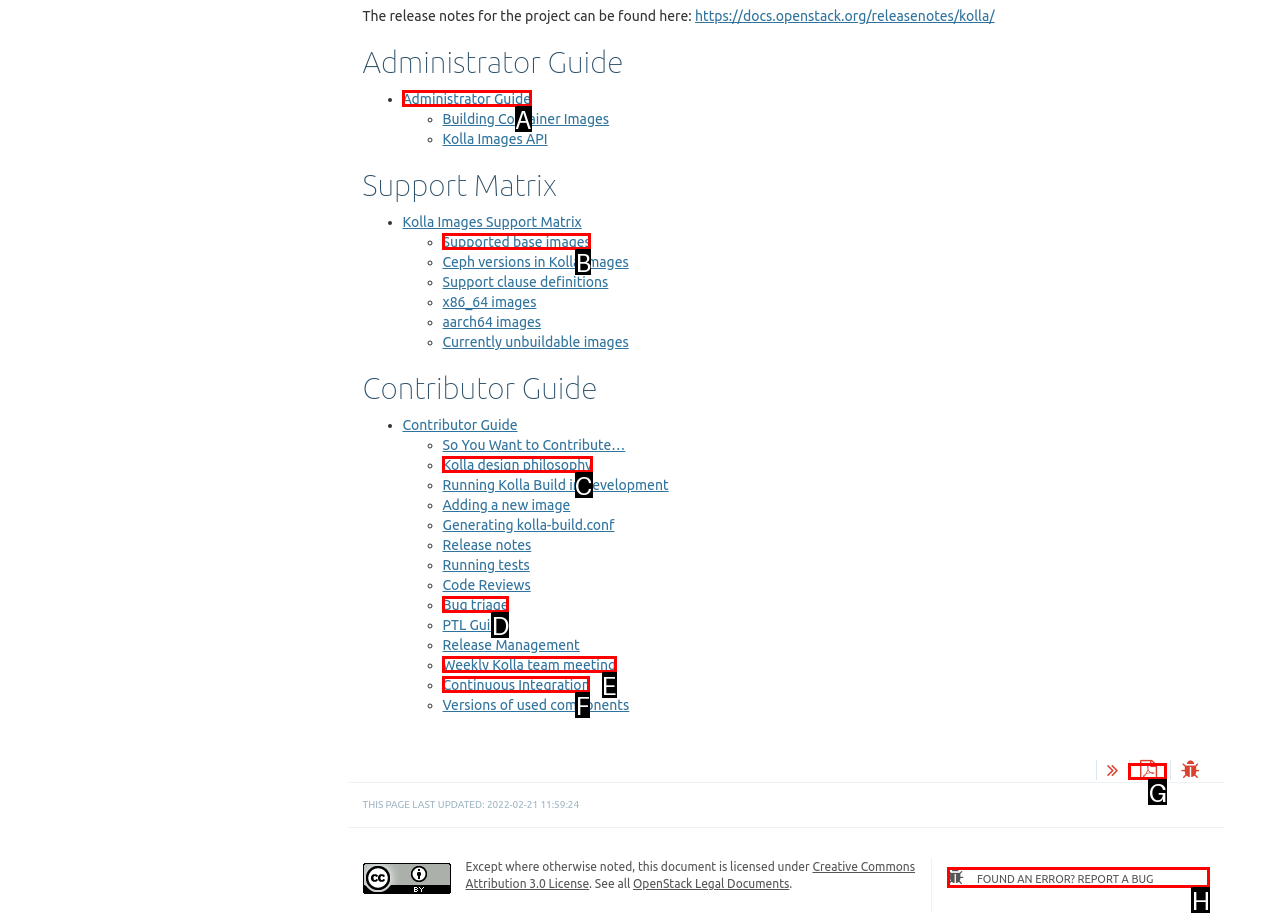What letter corresponds to the UI element described here: Weekly Kolla team meeting
Reply with the letter from the options provided.

E